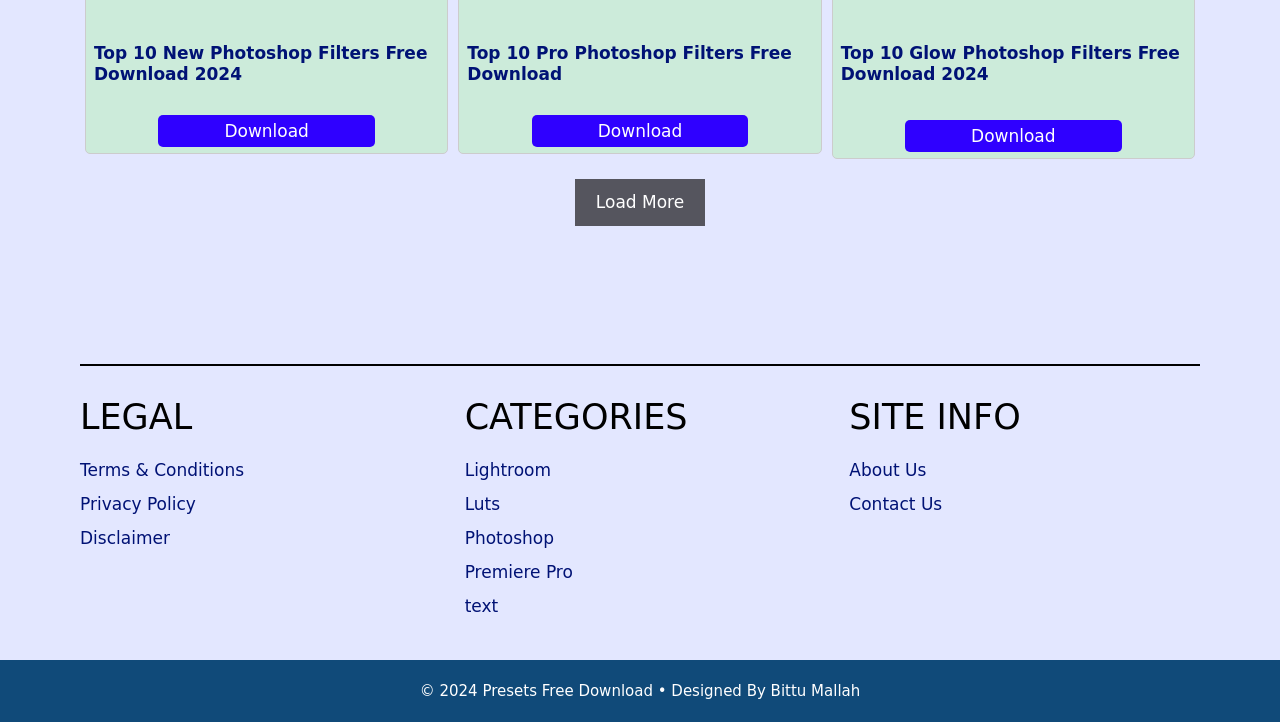Kindly determine the bounding box coordinates for the clickable area to achieve the given instruction: "Load more filters".

[0.449, 0.247, 0.551, 0.313]